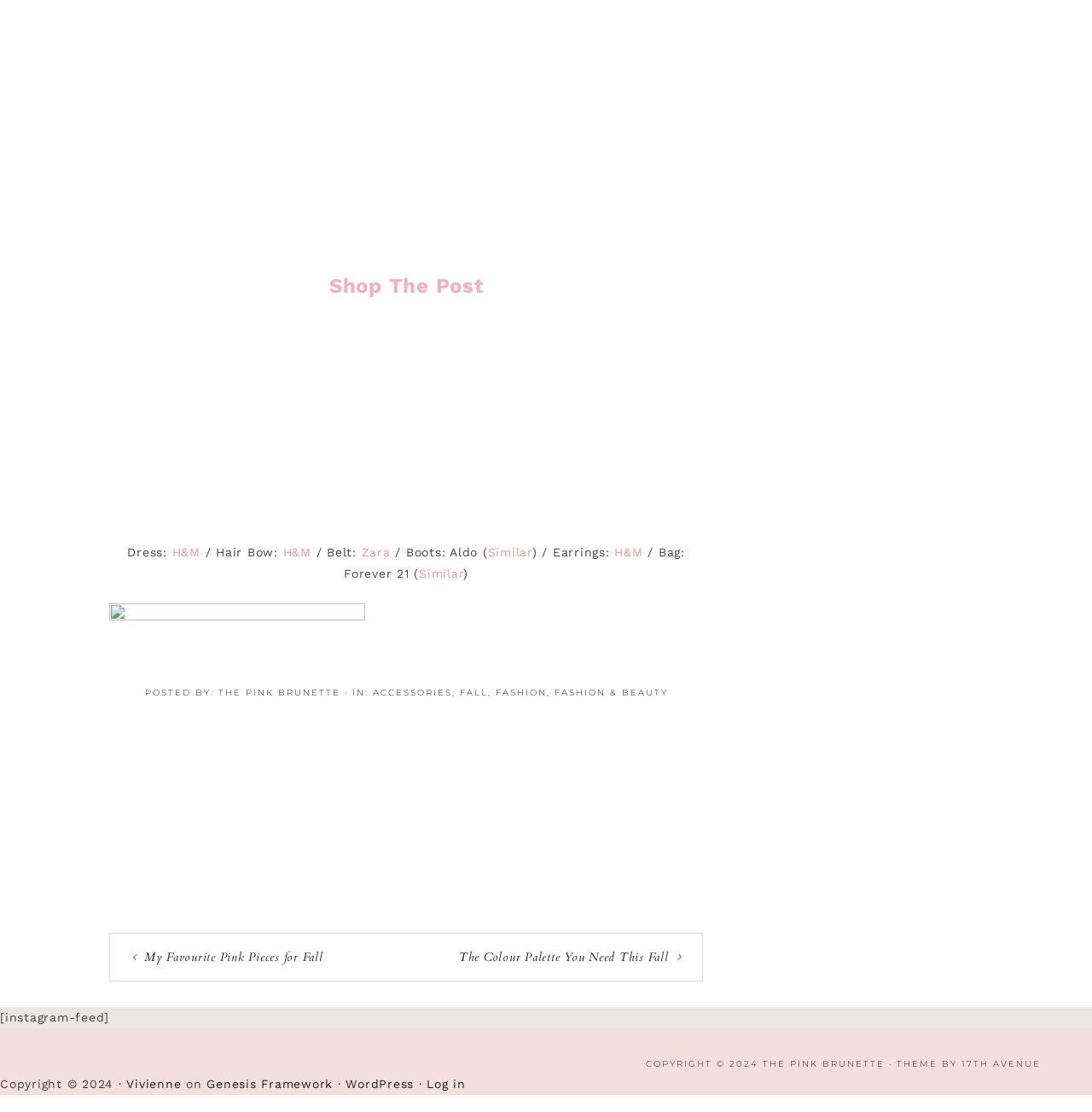Given the element description: "Genesis Framework", predict the bounding box coordinates of the UI element it refers to, using four float numbers between 0 and 1, i.e., [left, top, right, bottom].

[0.189, 0.967, 0.305, 0.979]